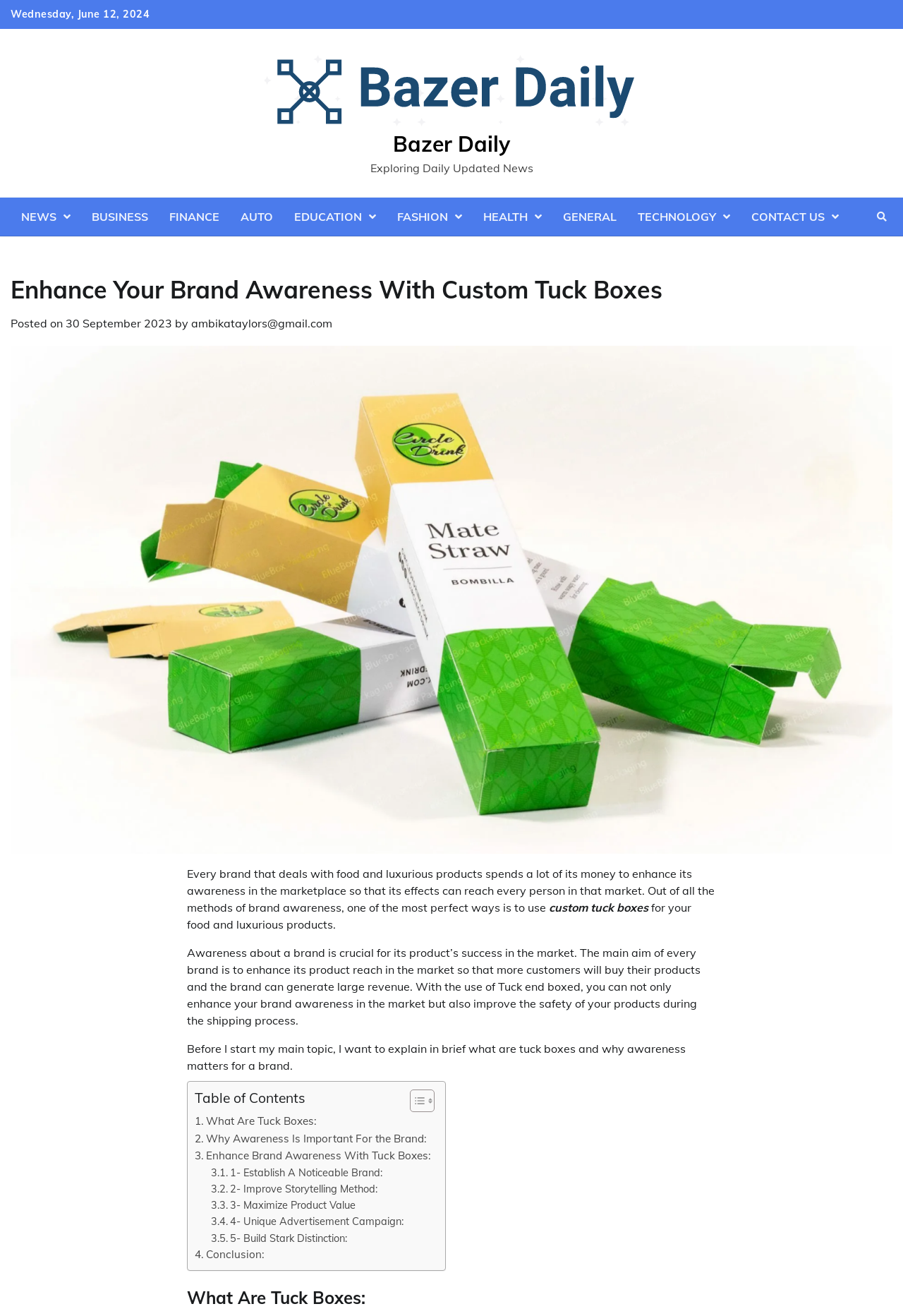How many points are mentioned to enhance brand awareness with tuck boxes?
Refer to the image and provide a thorough answer to the question.

I counted the number of points mentioned in the article to enhance brand awareness with tuck boxes. The points are listed as links in the 'Table of Contents' section, and there are five points: Establish A Noticeable Brand, Improve Storytelling Method, Maximize Product Value, Unique Advertisement Campaign, and Build Stark Distinction.